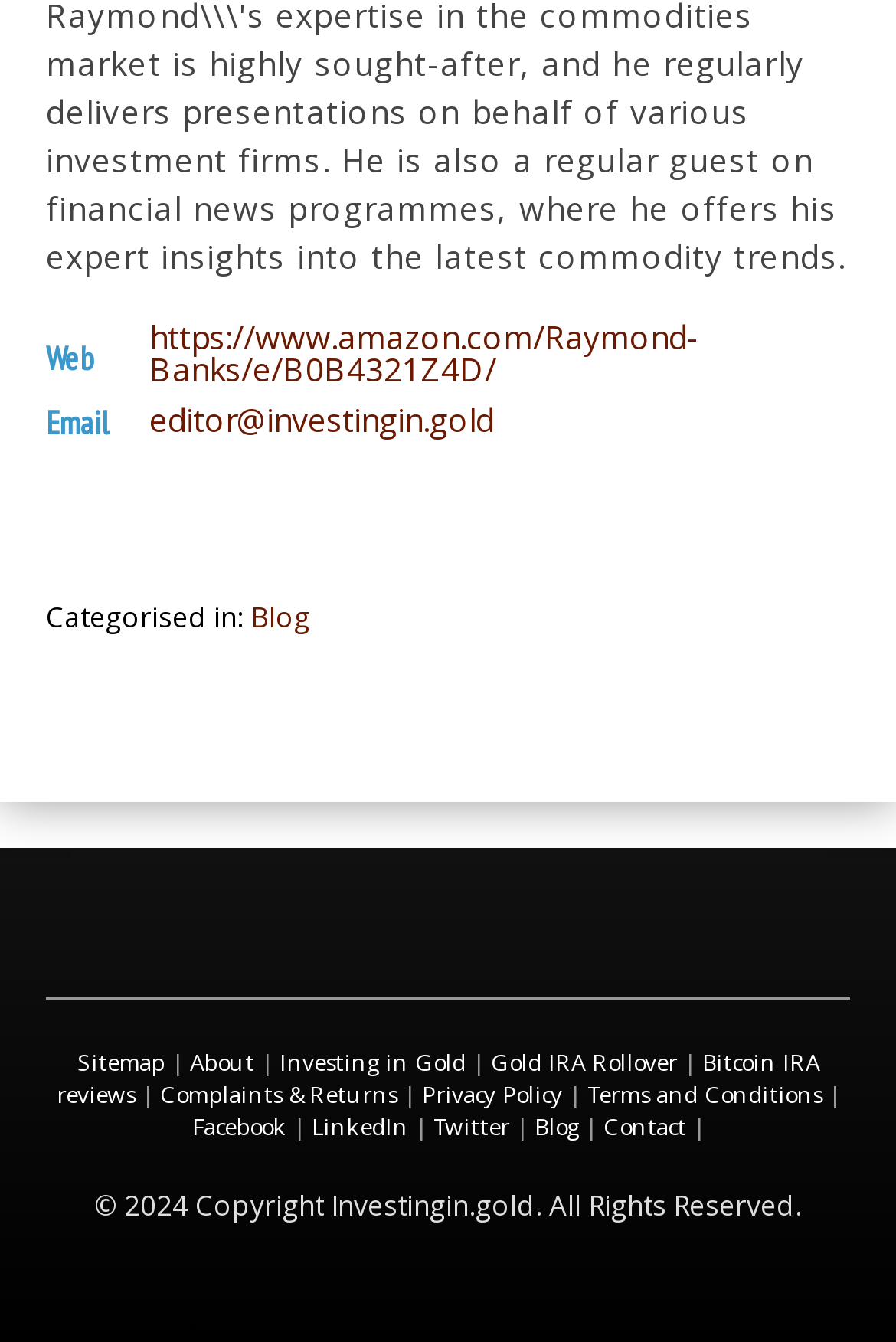Give a one-word or one-phrase response to the question:
How many categories are listed?

1